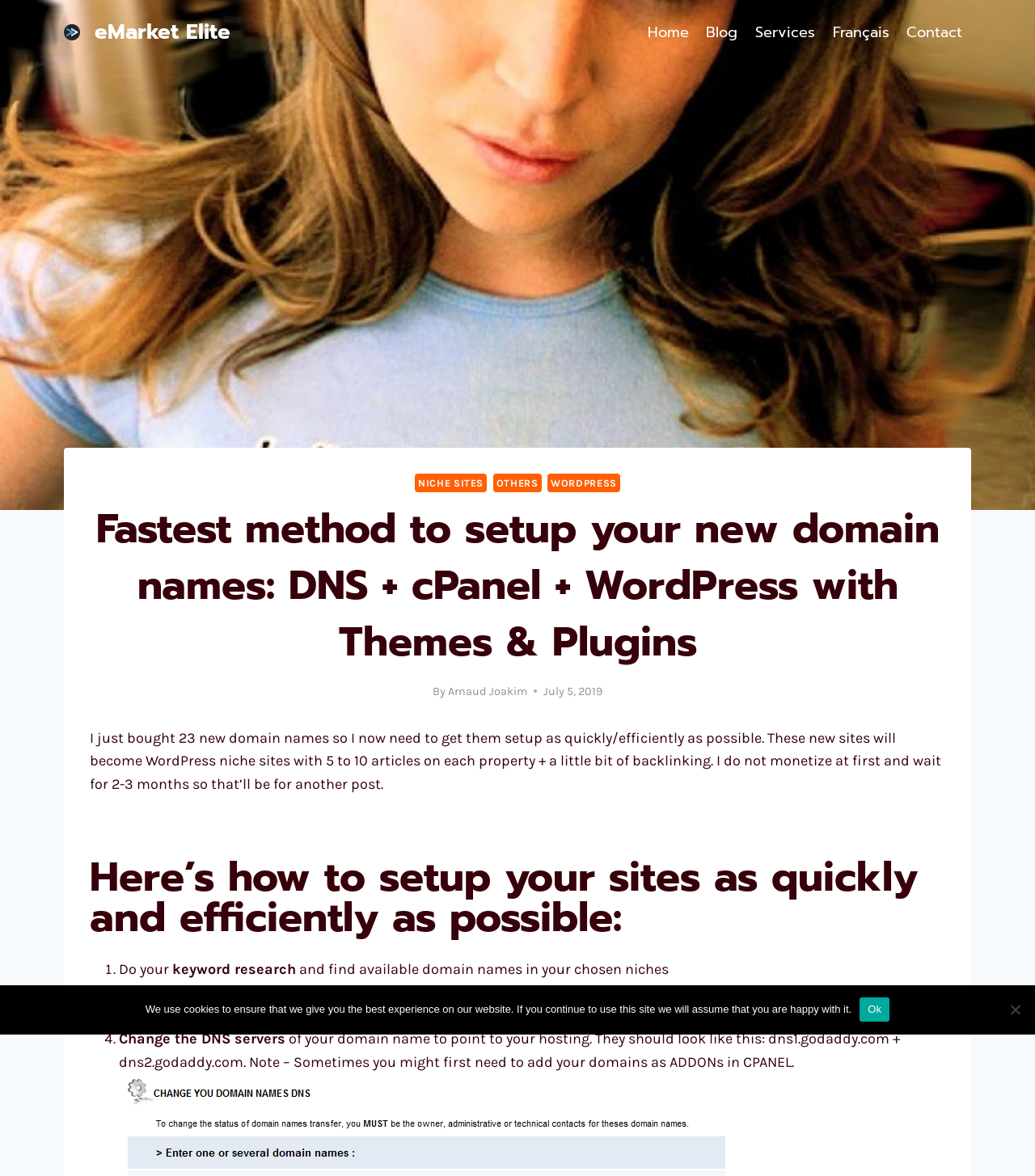Illustrate the webpage's structure and main components comprehensively.

The webpage appears to be a blog post about setting up new domain names efficiently. At the top, there is a logo of "eMarket Elite" with a link to the website. Below the logo, there is a primary navigation menu with links to "Home", "Blog", "Services", "Français", and "Contact".

The main content of the page is divided into sections. The first section has a heading "Fastest method to setup your new domain names: DNS + cPanel + WordPress with Themes & Plugins" and a subheading "By Arnaud Joakim" with a date "July 5, 2019". Below this, there is a paragraph of text explaining that the author has bought 23 new domain names and needs to set them up quickly and efficiently.

The next section has a heading "Here’s how to setup your sites as quickly and efficiently as possible:" and is followed by a numbered list of steps. The list includes steps such as doing keyword research, buying domain names, buying a hosting package, and changing DNS servers. Each step has a brief description of what to do.

At the bottom of the page, there is a button to "Scroll to top" and a cookie notice dialog with a message about using cookies on the website. The dialog has an "Ok" button and a "No" button.